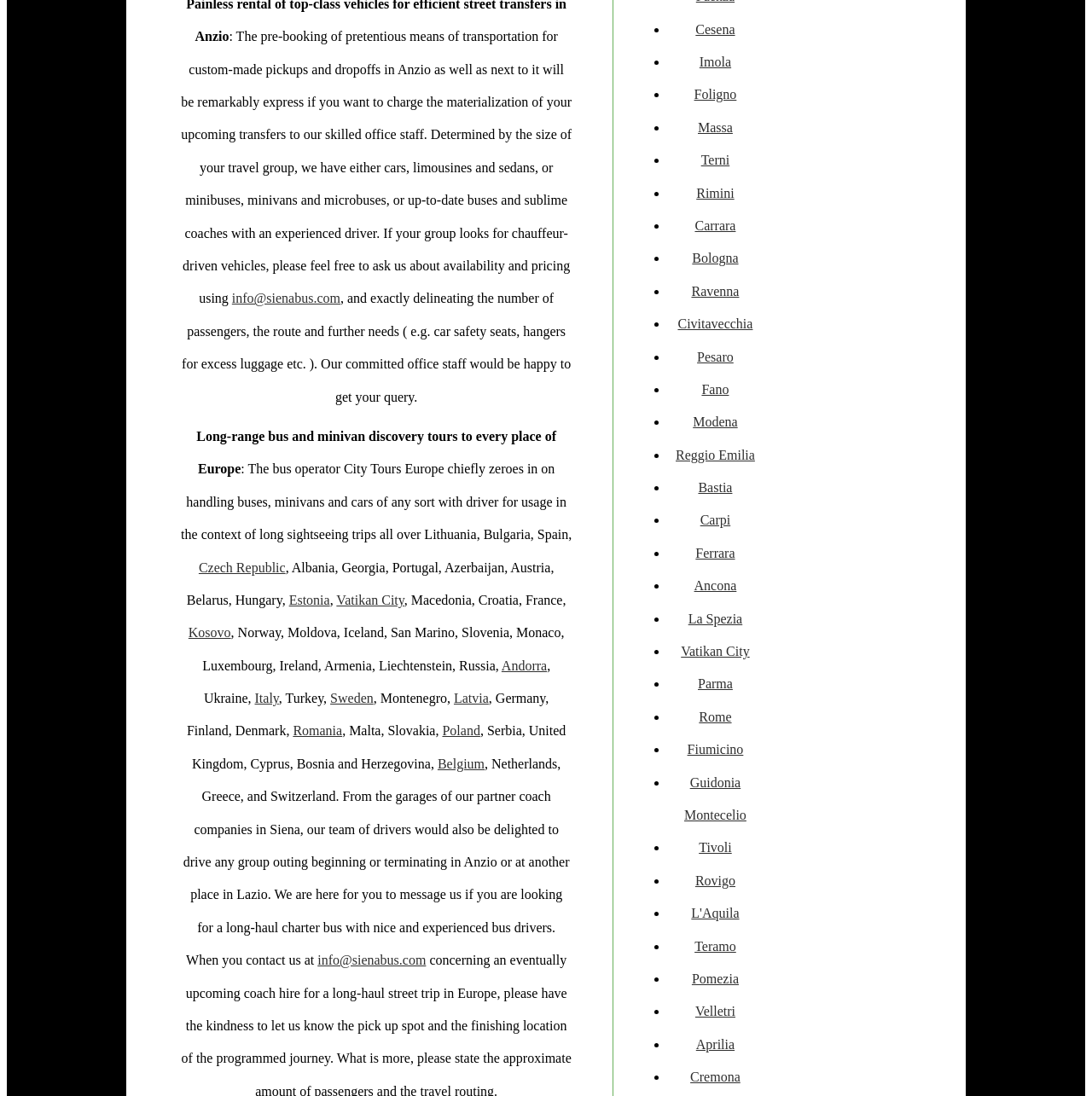Pinpoint the bounding box coordinates of the clickable area needed to execute the instruction: "Get information about bus operators in Czech Republic". The coordinates should be specified as four float numbers between 0 and 1, i.e., [left, top, right, bottom].

[0.182, 0.511, 0.261, 0.524]